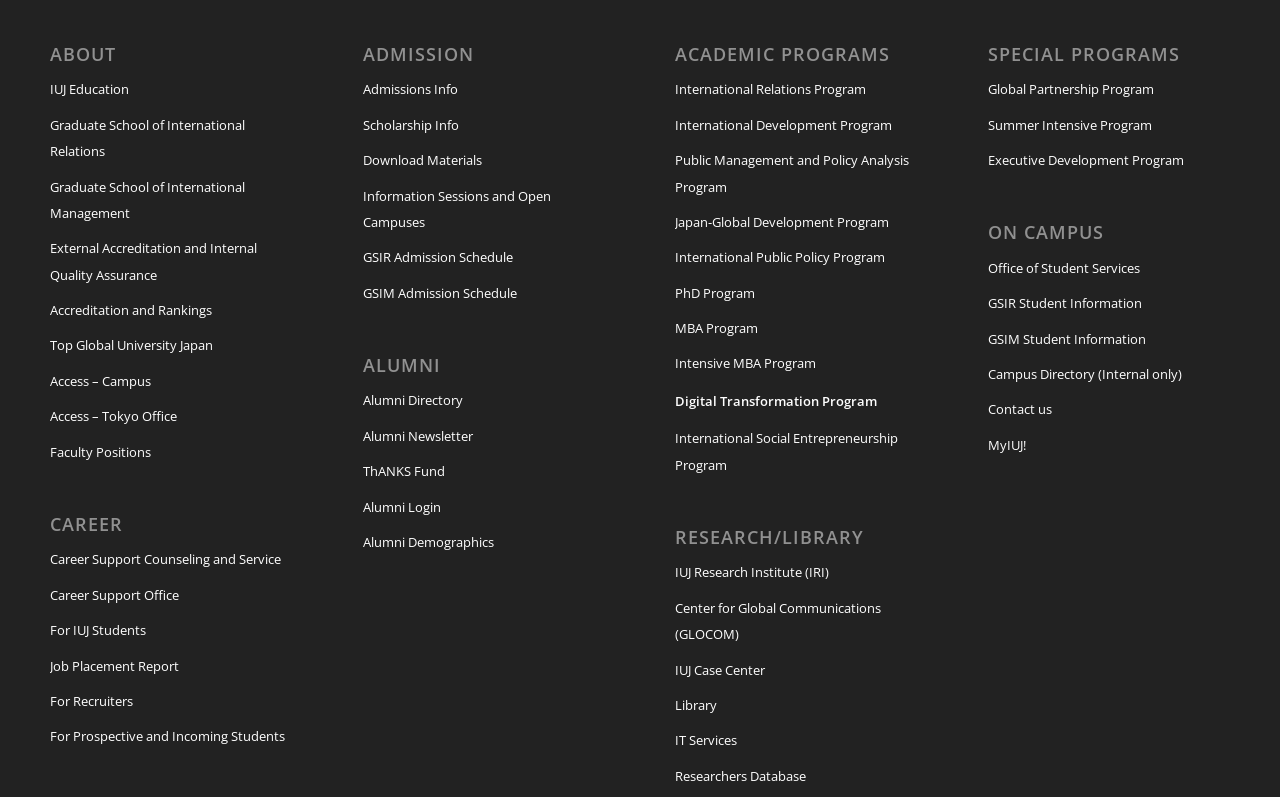Respond to the question below with a single word or phrase: What is the 'ON CAMPUS' section about?

Student services